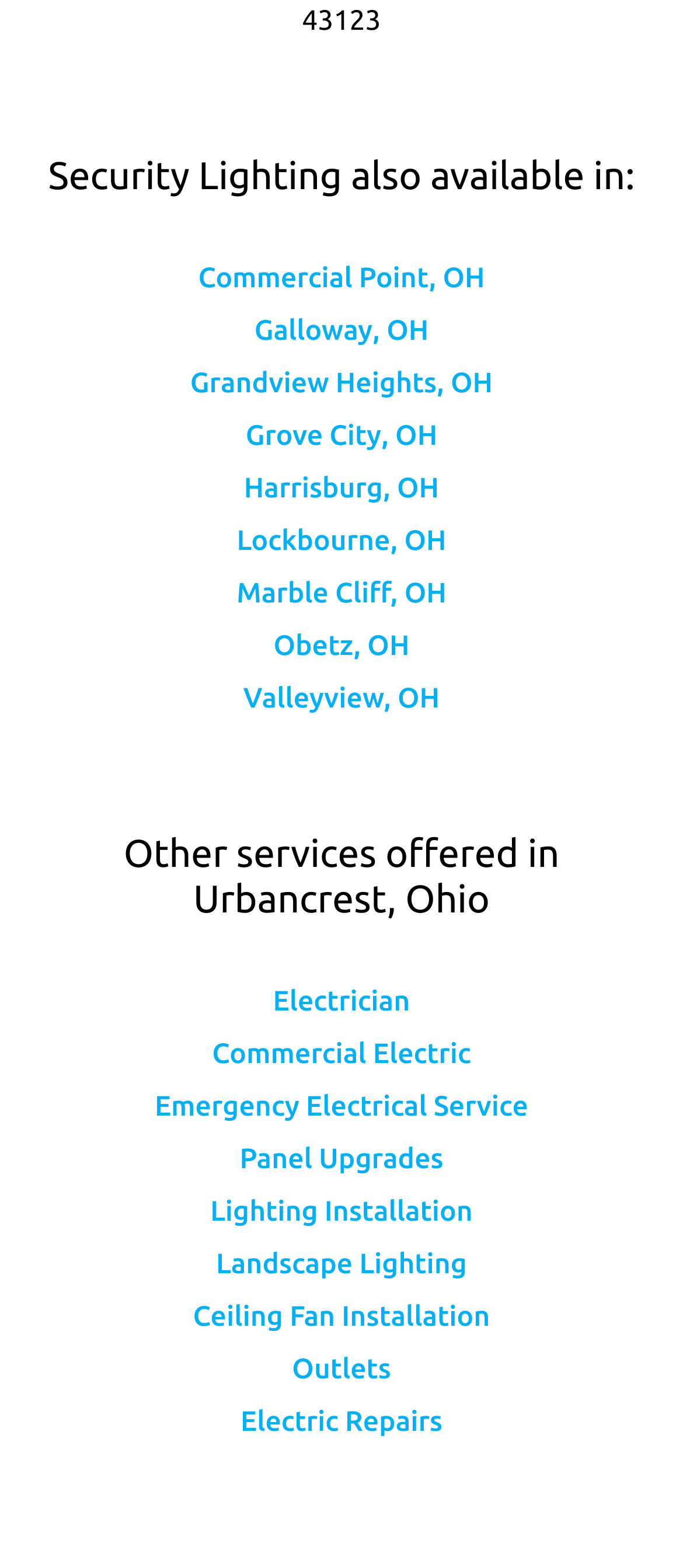Carefully examine the image and provide an in-depth answer to the question: What is the first location listed for security lighting?

I looked at the list of locations for security lighting and found that the first one listed is 'Commercial Point, OH', which is a link.